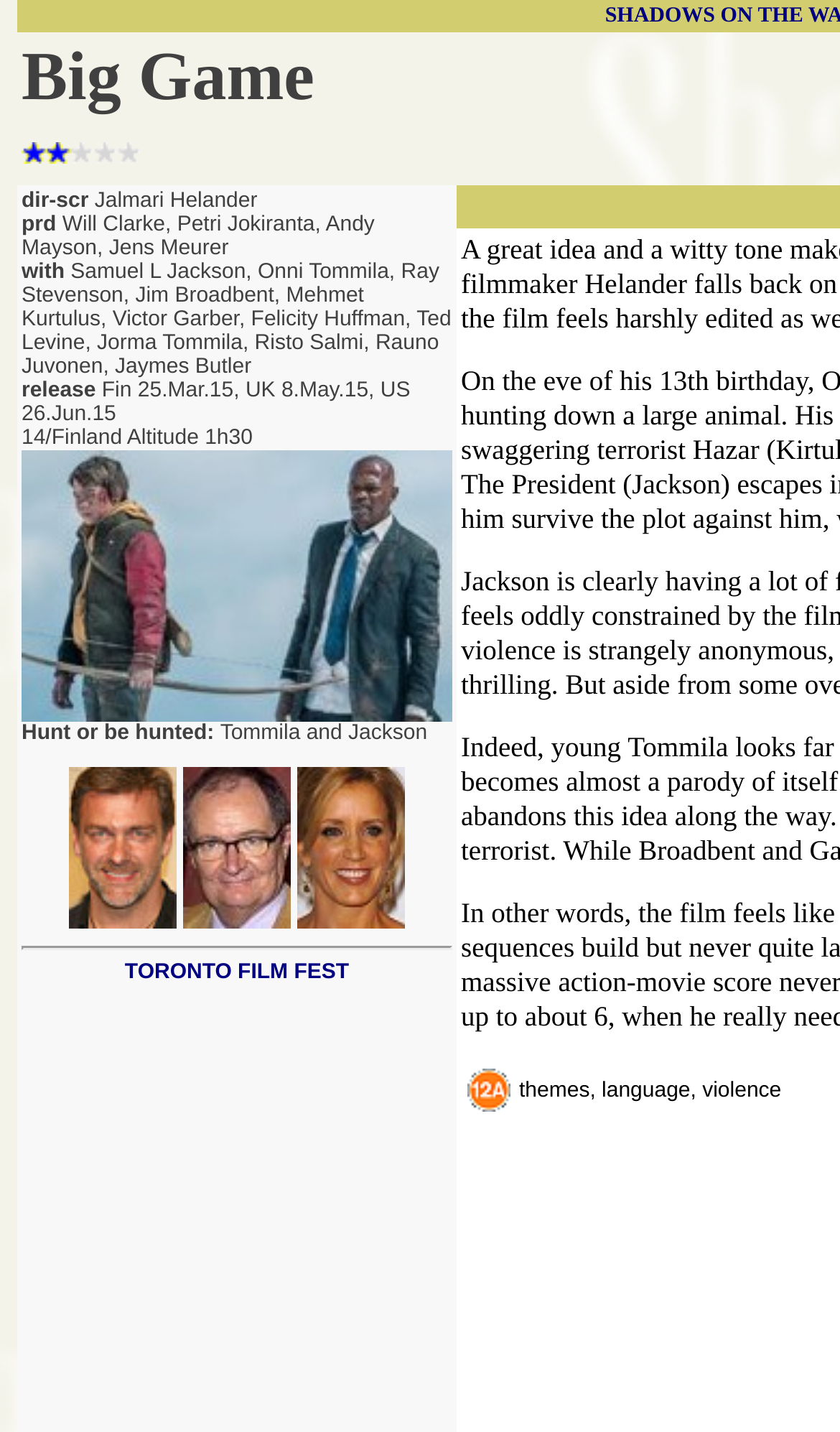For the given element description TORONTO FILM FEST, determine the bounding box coordinates of the UI element. The coordinates should follow the format (top-left x, top-left y, bottom-right x, bottom-right y) and be within the range of 0 to 1.

[0.149, 0.671, 0.415, 0.688]